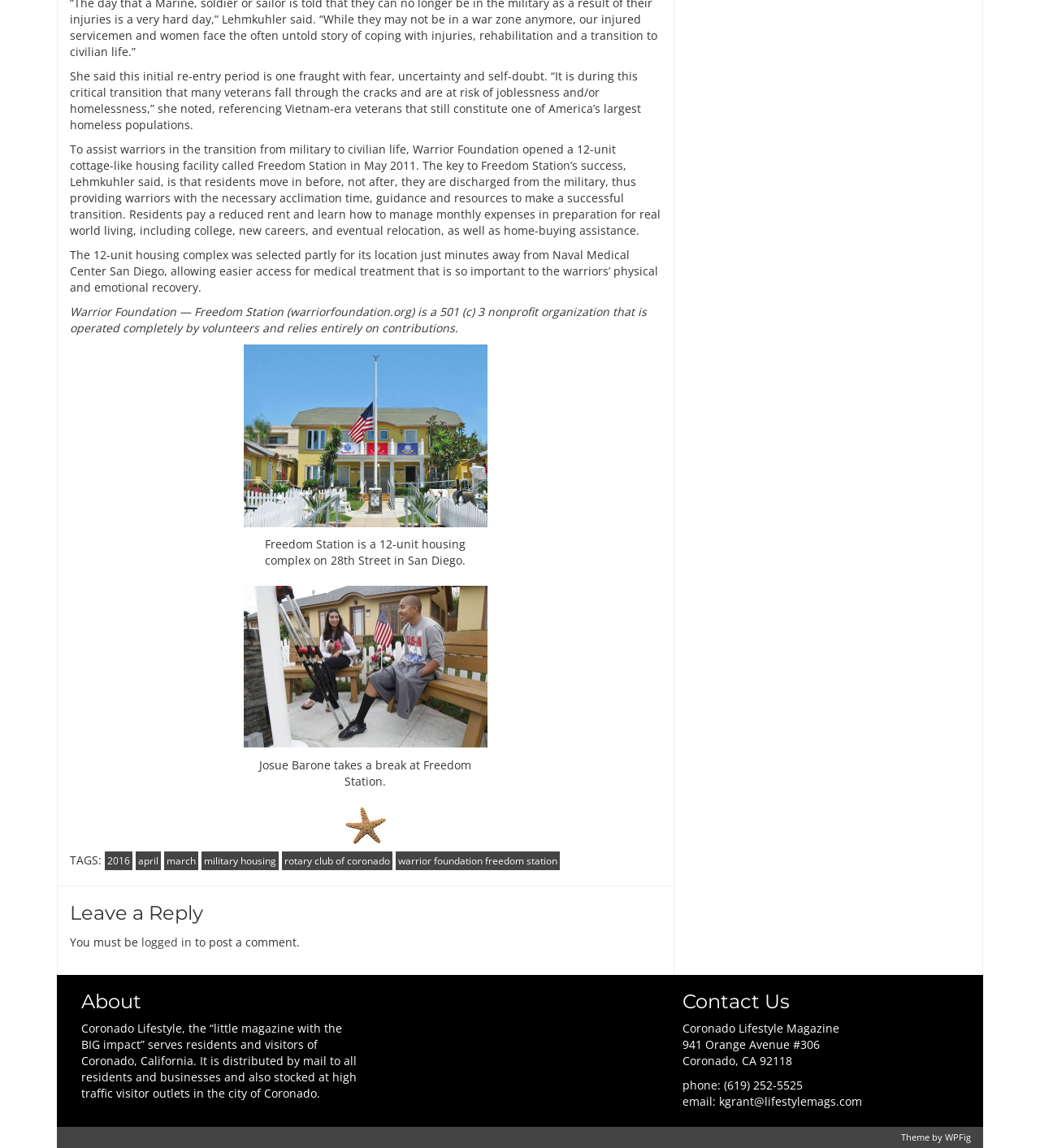Find the bounding box coordinates for the area that must be clicked to perform this action: "Click the link to learn more about Freedom Station".

[0.234, 0.3, 0.469, 0.459]